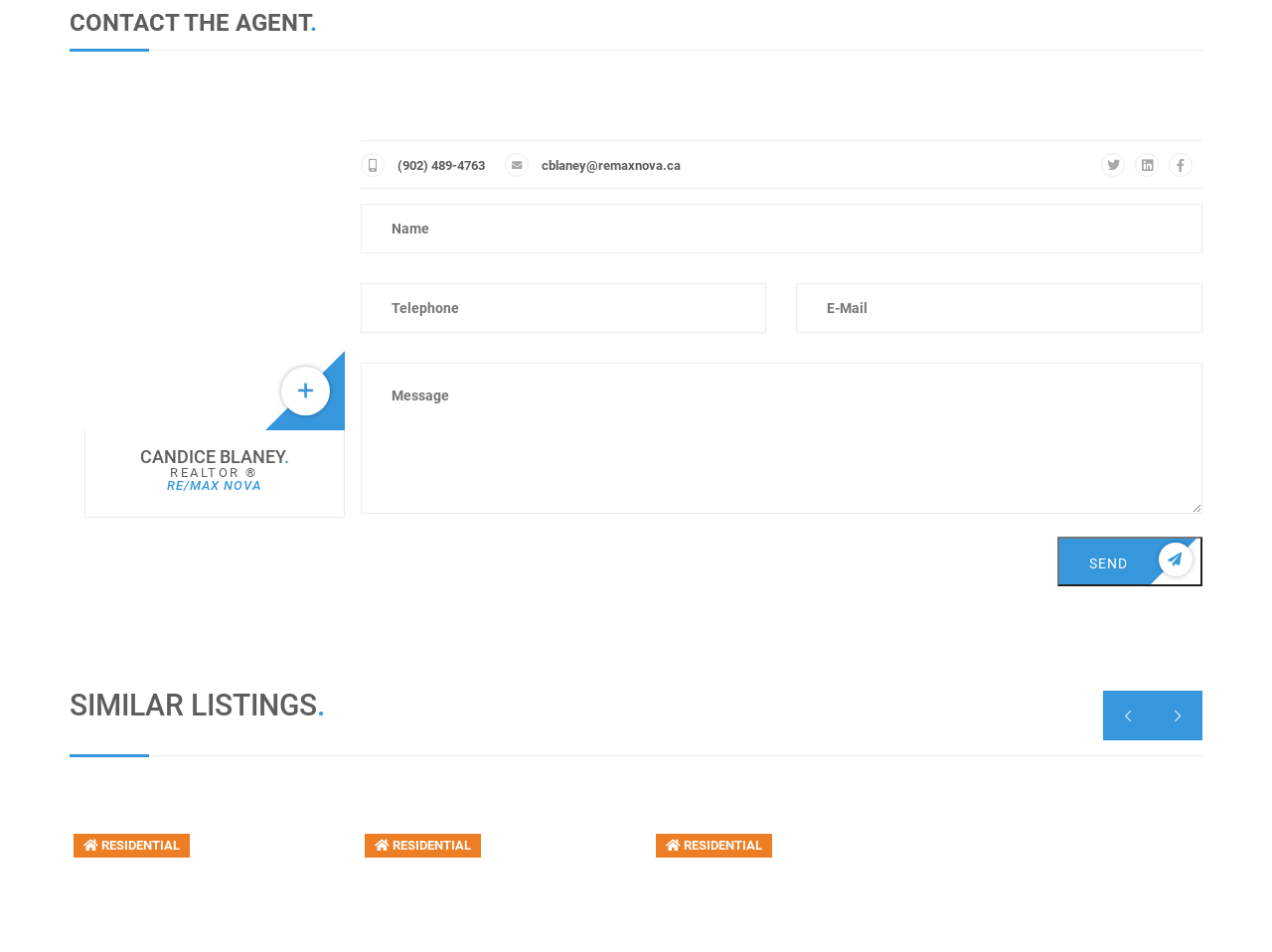Using details from the image, please answer the following question comprehensively:
What is the agent's email address?

The agent's email address is mentioned twice on the webpage, once below the agent's contact information and again in the contact form.